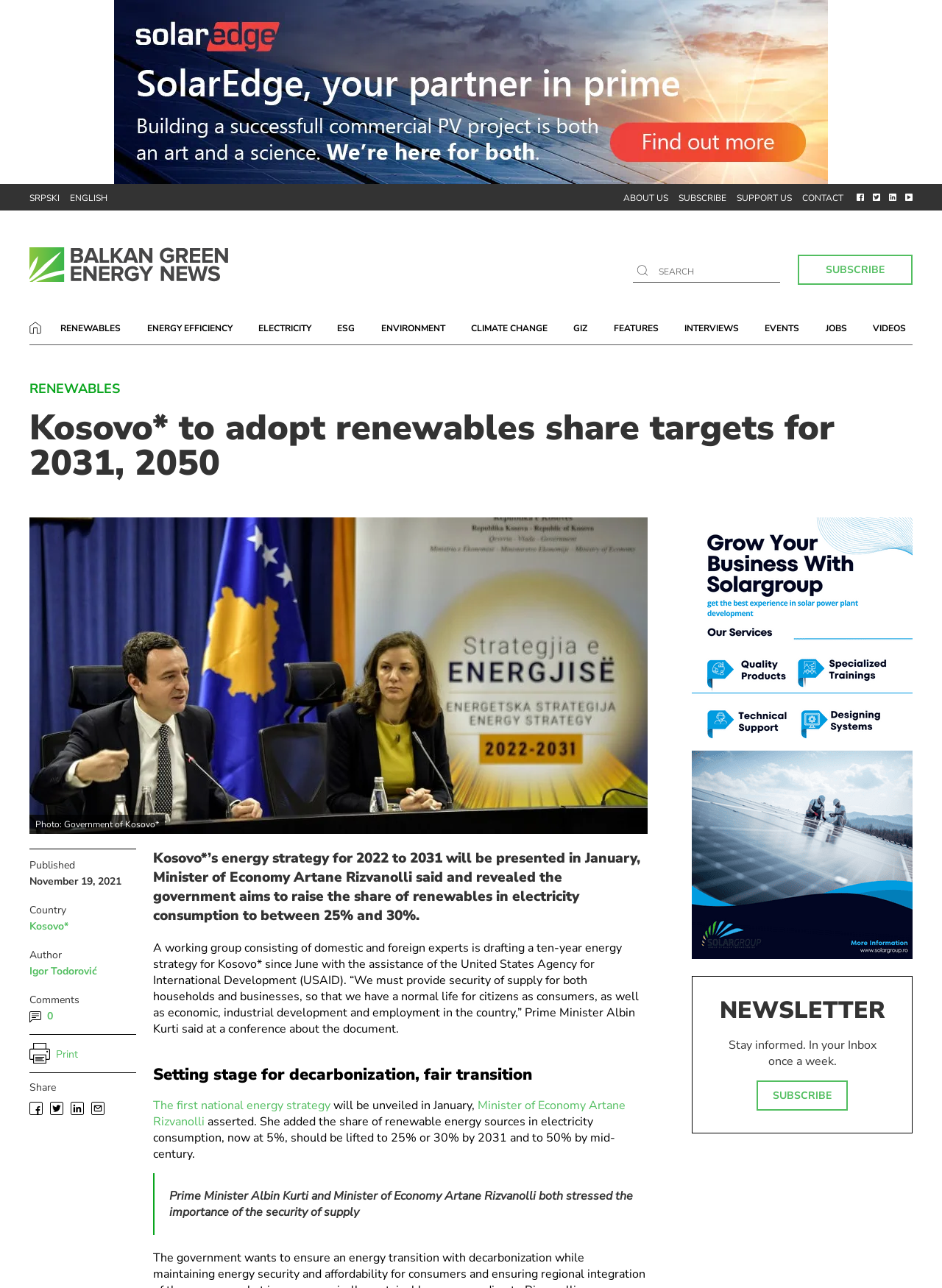Detail the features and information presented on the webpage.

The webpage appears to be a news article about Kosovo's energy strategy and its goal to increase the share of renewable energy sources in electricity consumption. 

At the top of the page, there are several links to different sections of the website, including "ABOUT US", "SUBSCRIBE", and "CONTACT". Below these links, there are five small images, likely representing social media icons. 

To the left of the page, there is a menu with links to various categories, such as "RENEWABLES", "ENERGY EFFICIENCY", and "CLIMATE CHANGE". 

The main content of the page is divided into several sections. The first section has a heading that reads "Kosovo* to adopt renewables share targets for 2031, 2050" and features an image related to Kosovo's renewable energy goals. 

Below this section, there is a paragraph of text that discusses the government's plan to increase the share of renewable energy sources in electricity consumption. This is followed by a section with a heading that reads "Kosovo*’s energy strategy for 2022 to 2031 will be presented in January" and features a block of text that discusses the country's energy strategy. 

Further down the page, there are additional sections with headings such as "Setting stage for decarbonization, fair transition" and a blockquote with a quote from Prime Minister Albin Kurti and Minister of Economy Artane Rizvanolli. 

To the right of the main content, there is a sidebar with a search box, a link to subscribe to a newsletter, and a banner advertisement. At the bottom of the page, there are links to share the article on social media and a button to print the article.